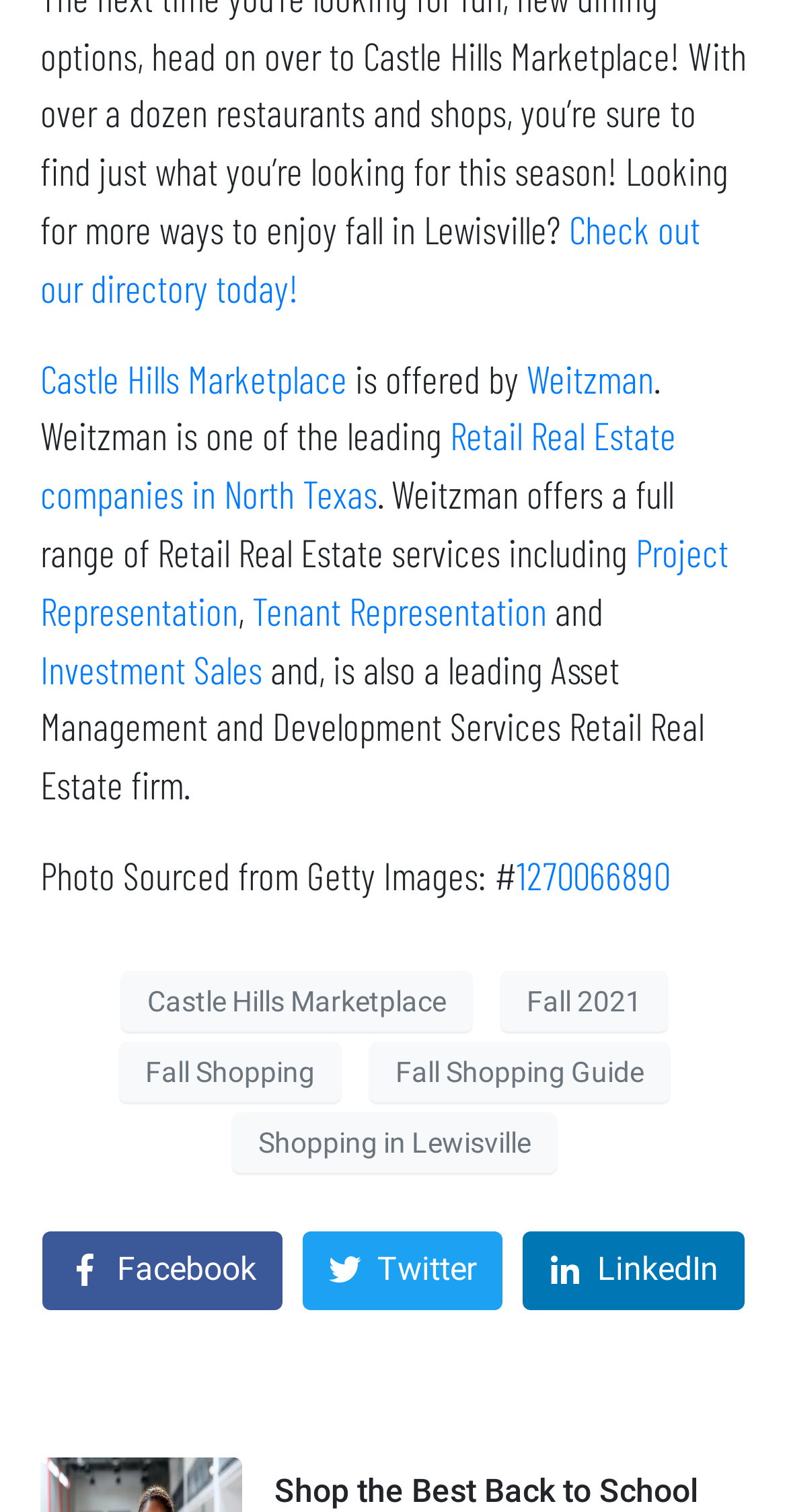Answer the following in one word or a short phrase: 
What is the name of the marketplace?

Castle Hills Marketplace